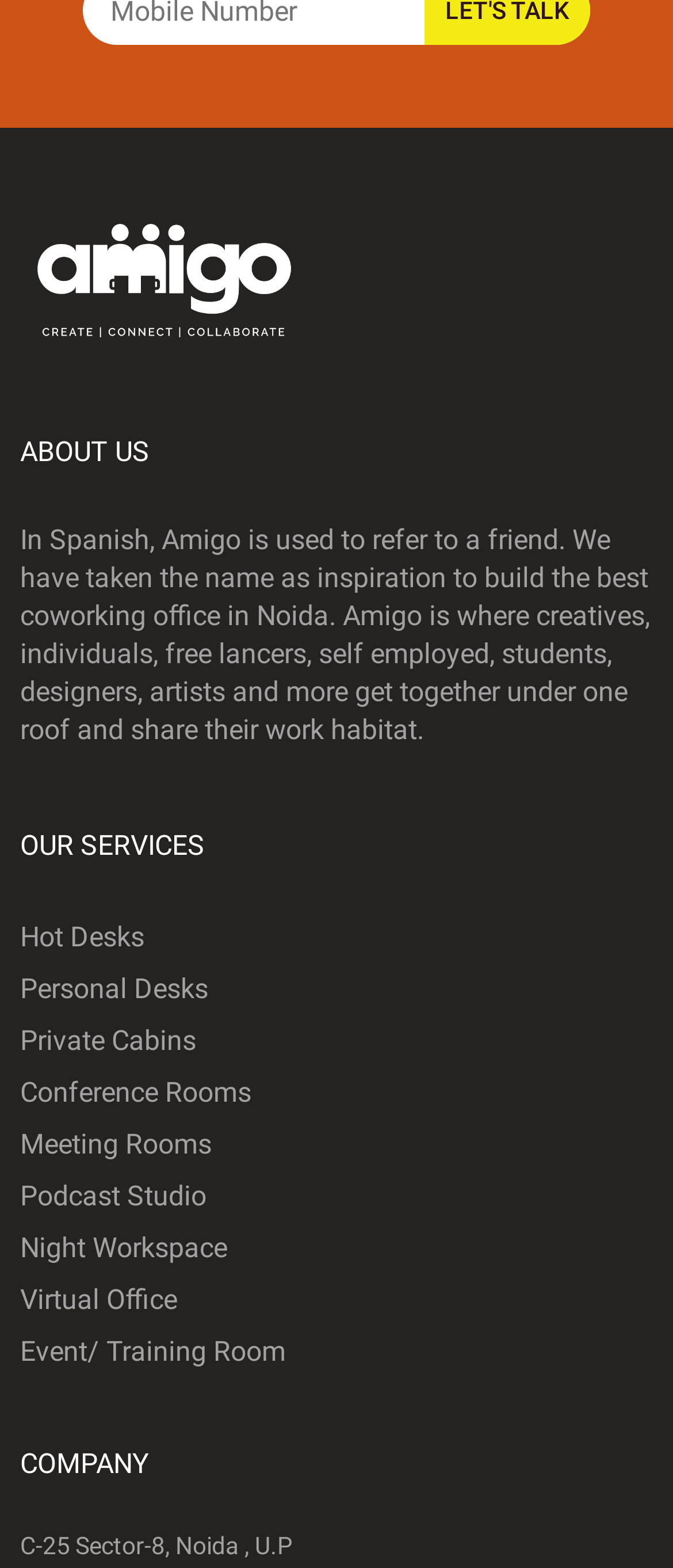Please mark the bounding box coordinates of the area that should be clicked to carry out the instruction: "view hot desks".

[0.03, 0.588, 0.215, 0.608]